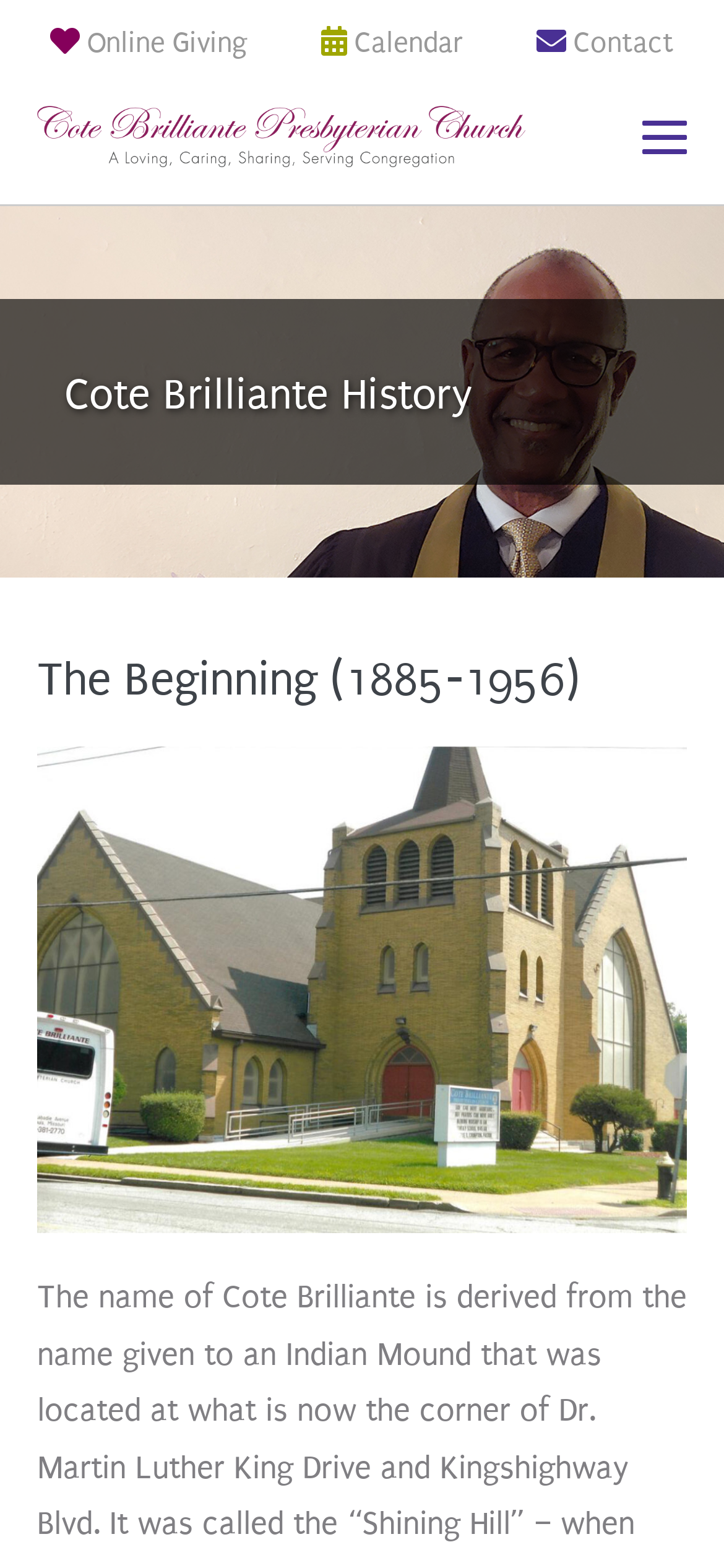What is the first period mentioned in the history?
Using the image provided, answer with just one word or phrase.

1885-1956